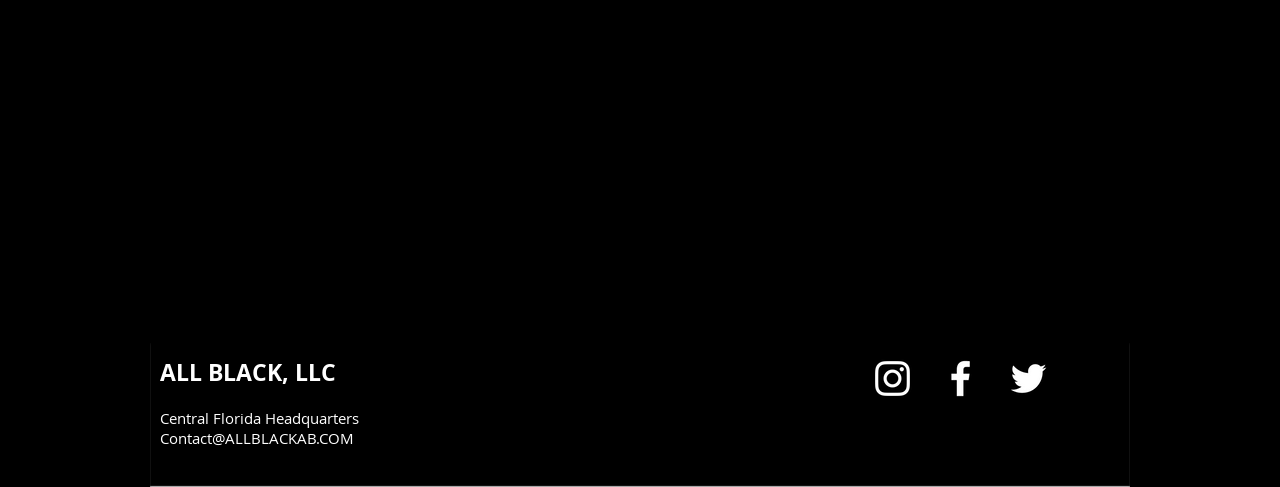Please provide a comprehensive response to the question based on the details in the image: What is the email address for contact?

The email address for contact is provided below the company name and headquarters information, and it is written as 'Contact@ALLBLACKAB.COM'.